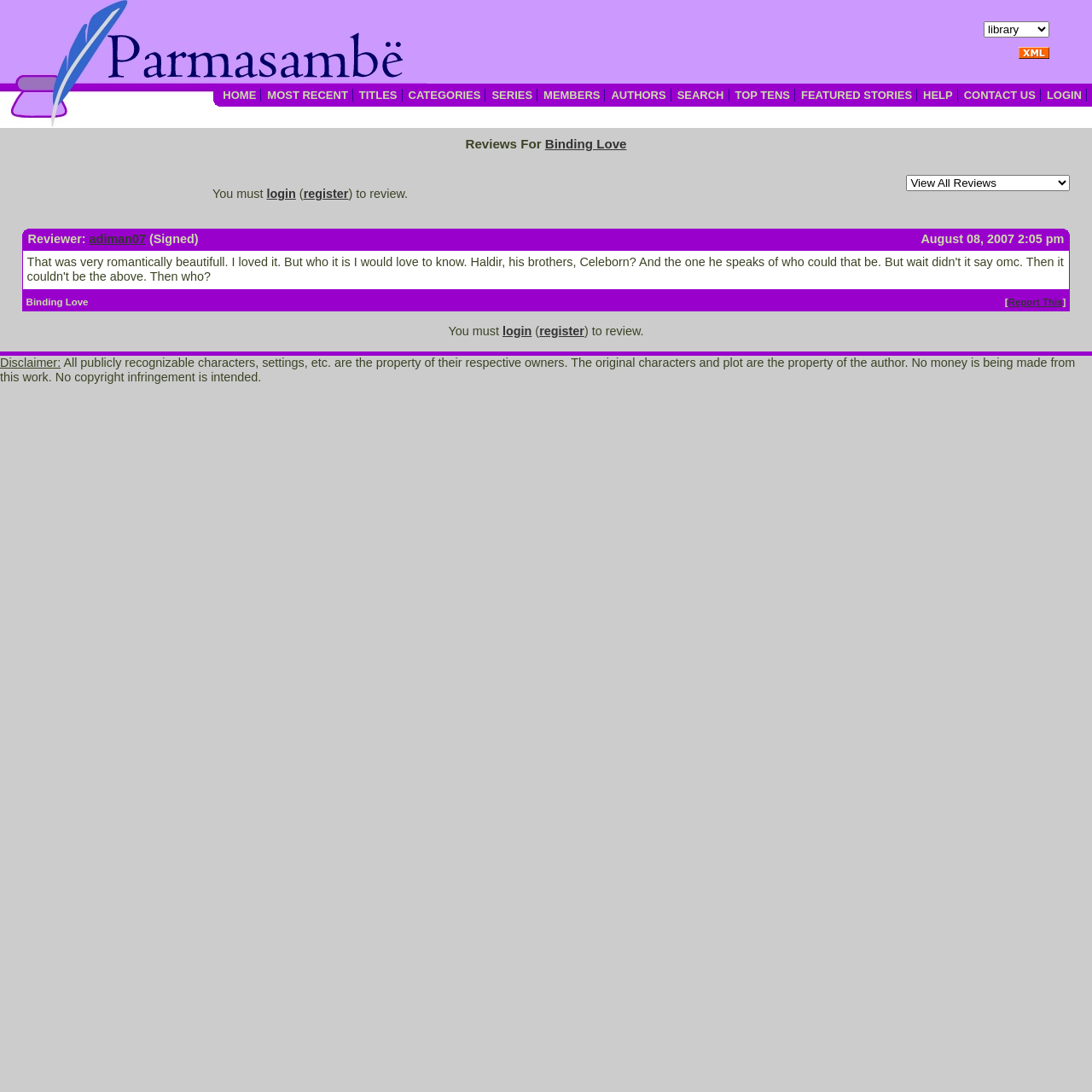Please determine the bounding box of the UI element that matches this description: Report This. The coordinates should be given as (top-left x, top-left y, bottom-right x, bottom-right y), with all values between 0 and 1.

[0.923, 0.272, 0.973, 0.281]